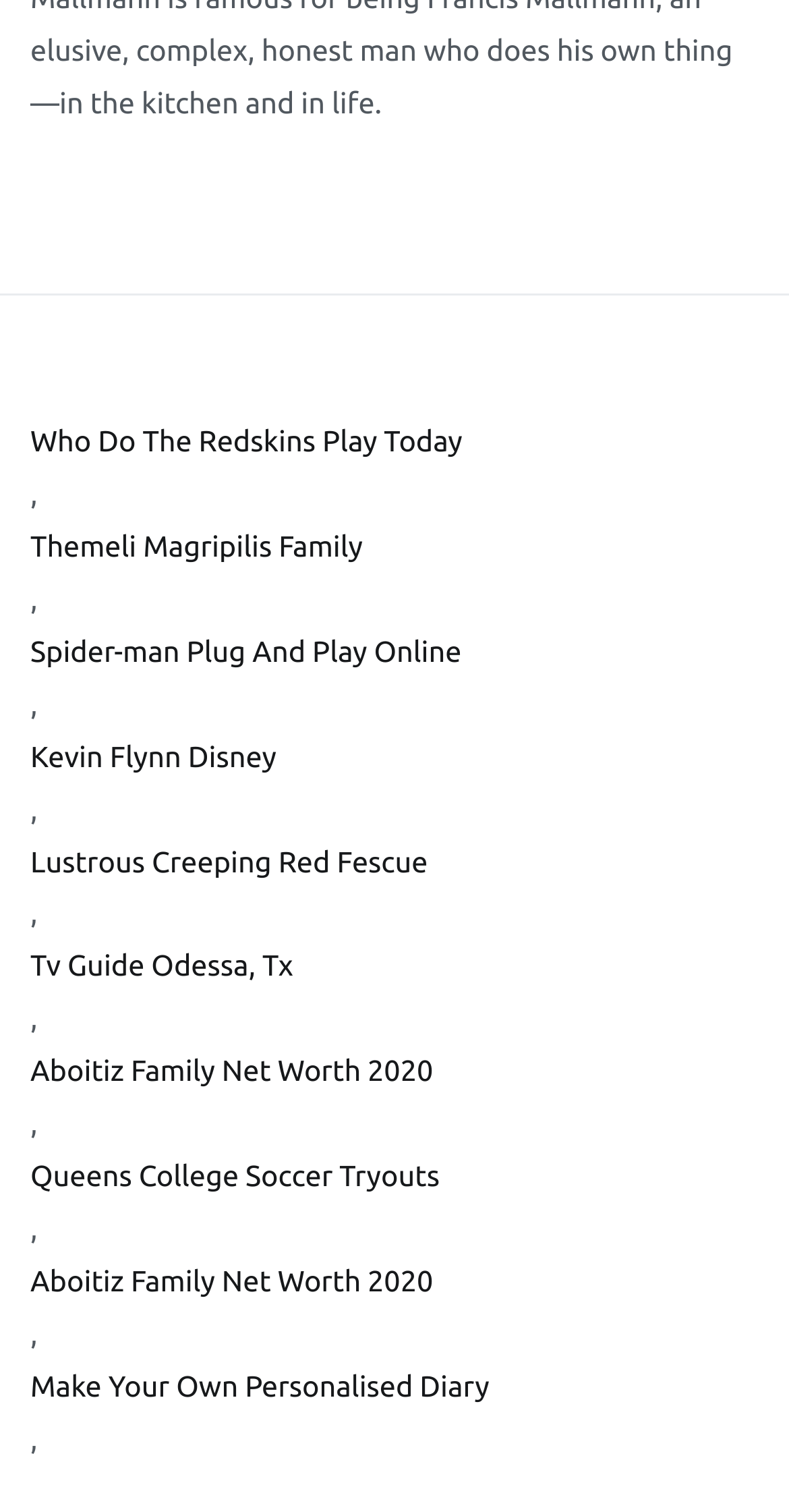Show the bounding box coordinates for the HTML element described as: "Lustrous Creeping Red Fescue".

[0.038, 0.554, 0.962, 0.588]